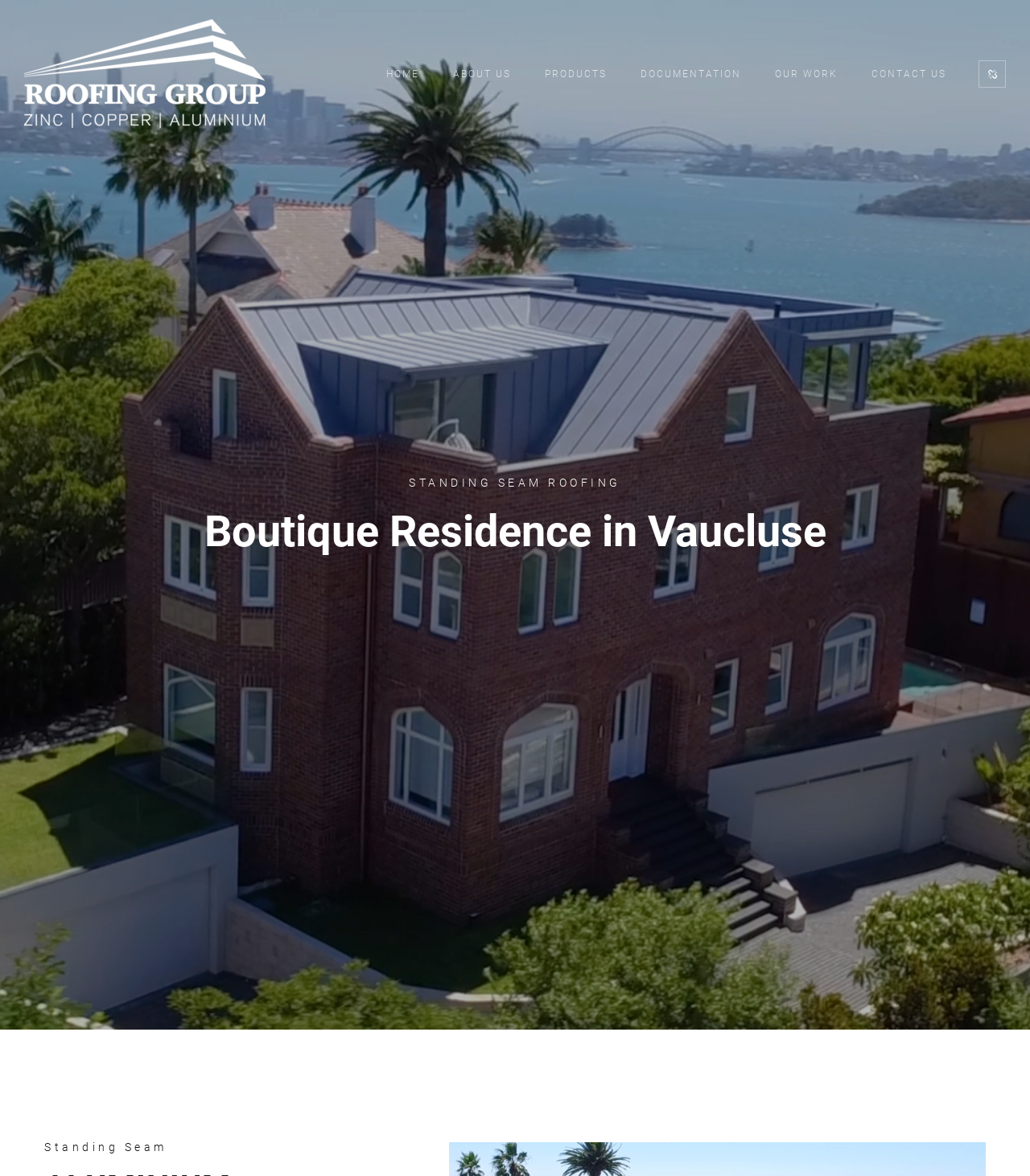What is the first menu item?
Please look at the screenshot and answer in one word or a short phrase.

HOME